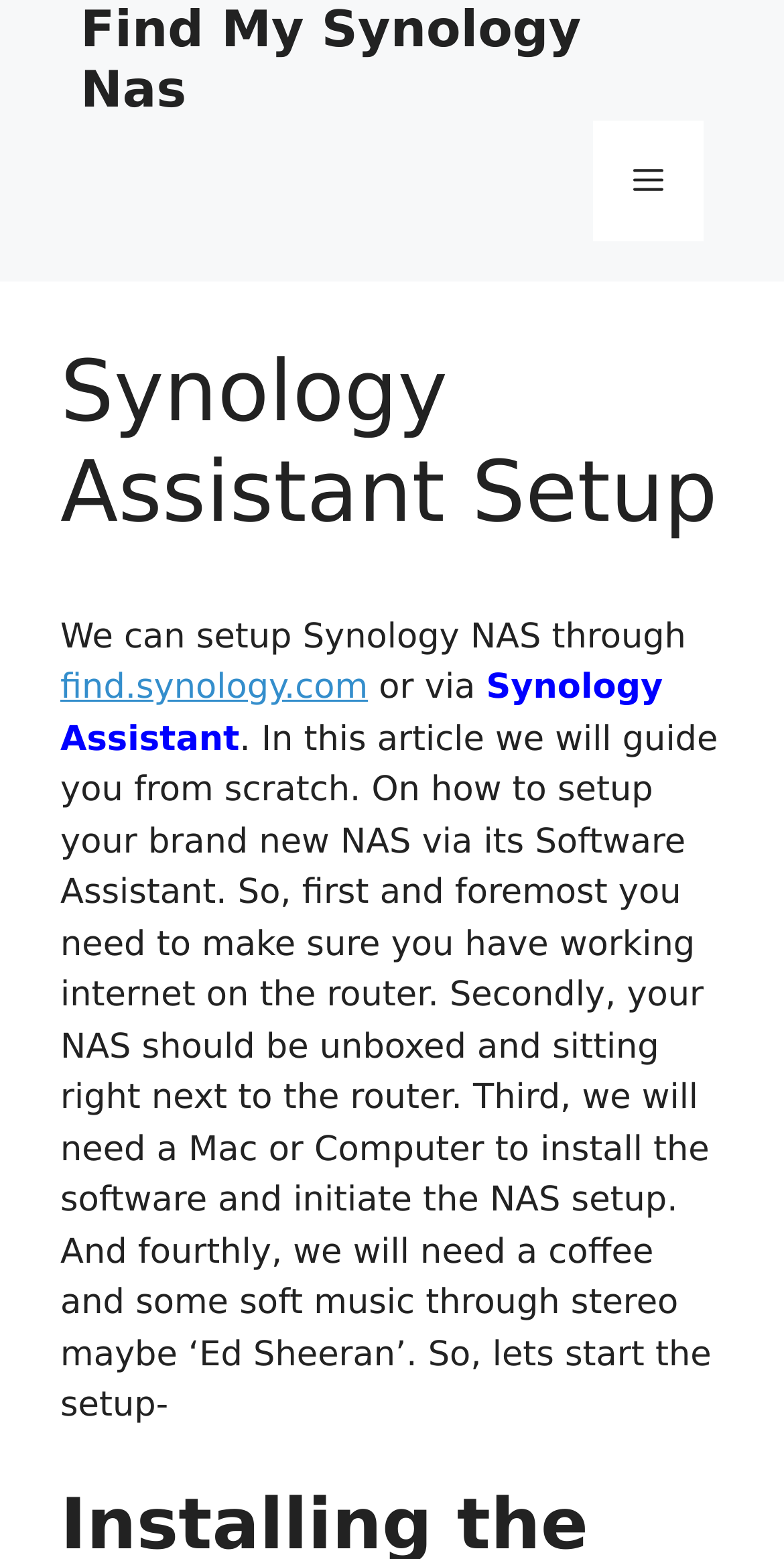Find and provide the bounding box coordinates for the UI element described with: "February 2024".

None